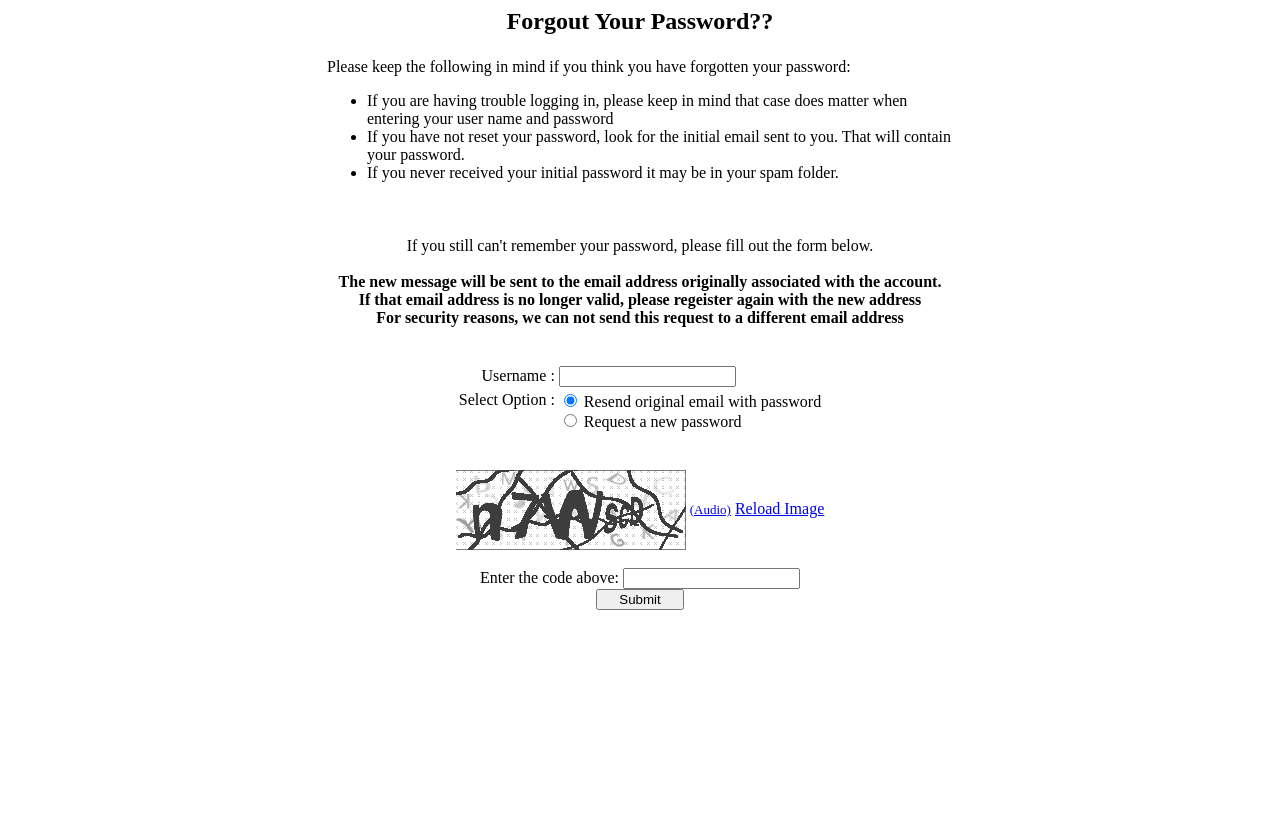What is the default selected option?
Can you give a detailed and elaborate answer to the question?

The radio button with the label 'Resend original email with password' has the 'checked: true' attribute, indicating that it is the default selected option.